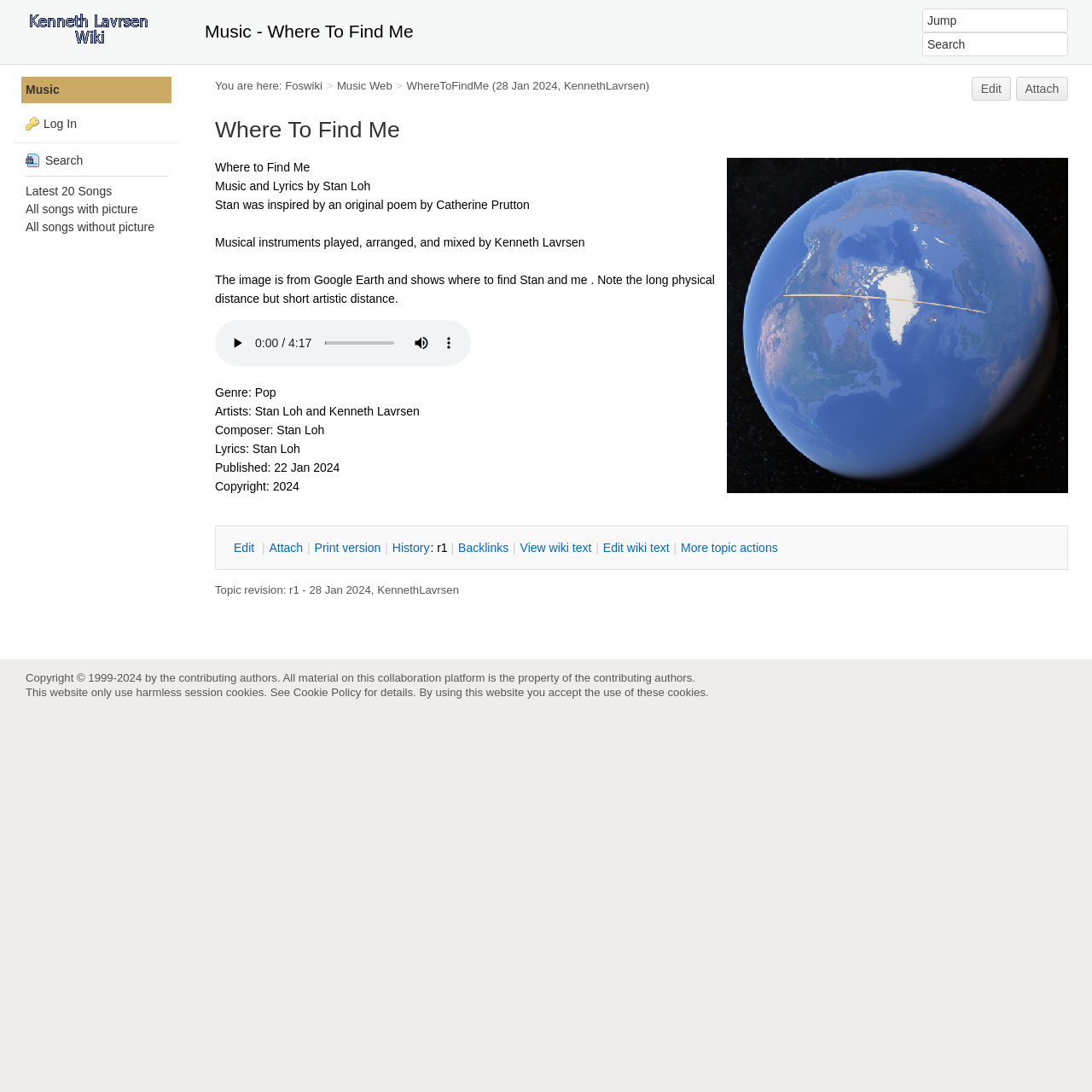Can you find the bounding box coordinates for the element that needs to be clicked to execute this instruction: "Jump to a specific page"? The coordinates should be given as four float numbers between 0 and 1, i.e., [left, top, right, bottom].

[0.798, 0.008, 0.978, 0.052]